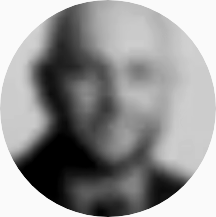How many years of experience does Greg Brooks have in HR?
Answer the question with as much detail as you can, using the image as a reference.

The answer can be found in the text, which states that Greg Brooks has 'over two decades of experience in human resources'.